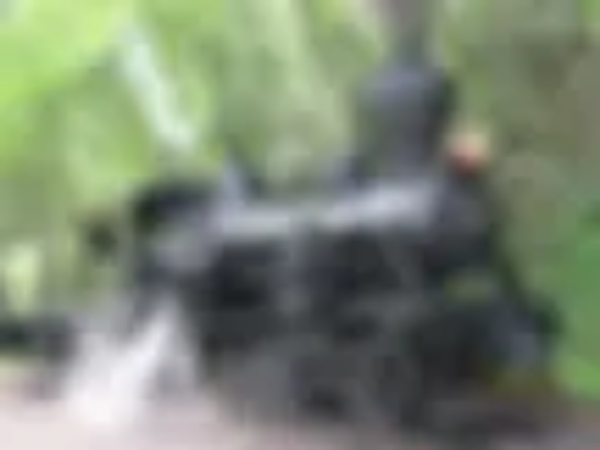Capture every detail in the image and describe it fully.

The image features a vintage Heisler locomotive, a type of steam locomotive known for its unique geared design. It is seen in a lush, green setting, suggesting it is either part of a historical exhibit or a scenic railway route. The locomotive’s black exterior is prominent, with visible details such as the prominent smokestack and possibly a light on front. The blurred effect of the image adds a sense of motion or nostalgia, evoking the charm of steam-powered trains from a bygone era. The locomotive is likely surrounded by vegetation typical of a scenic railway, enhancing the historical ambiance of the scene.